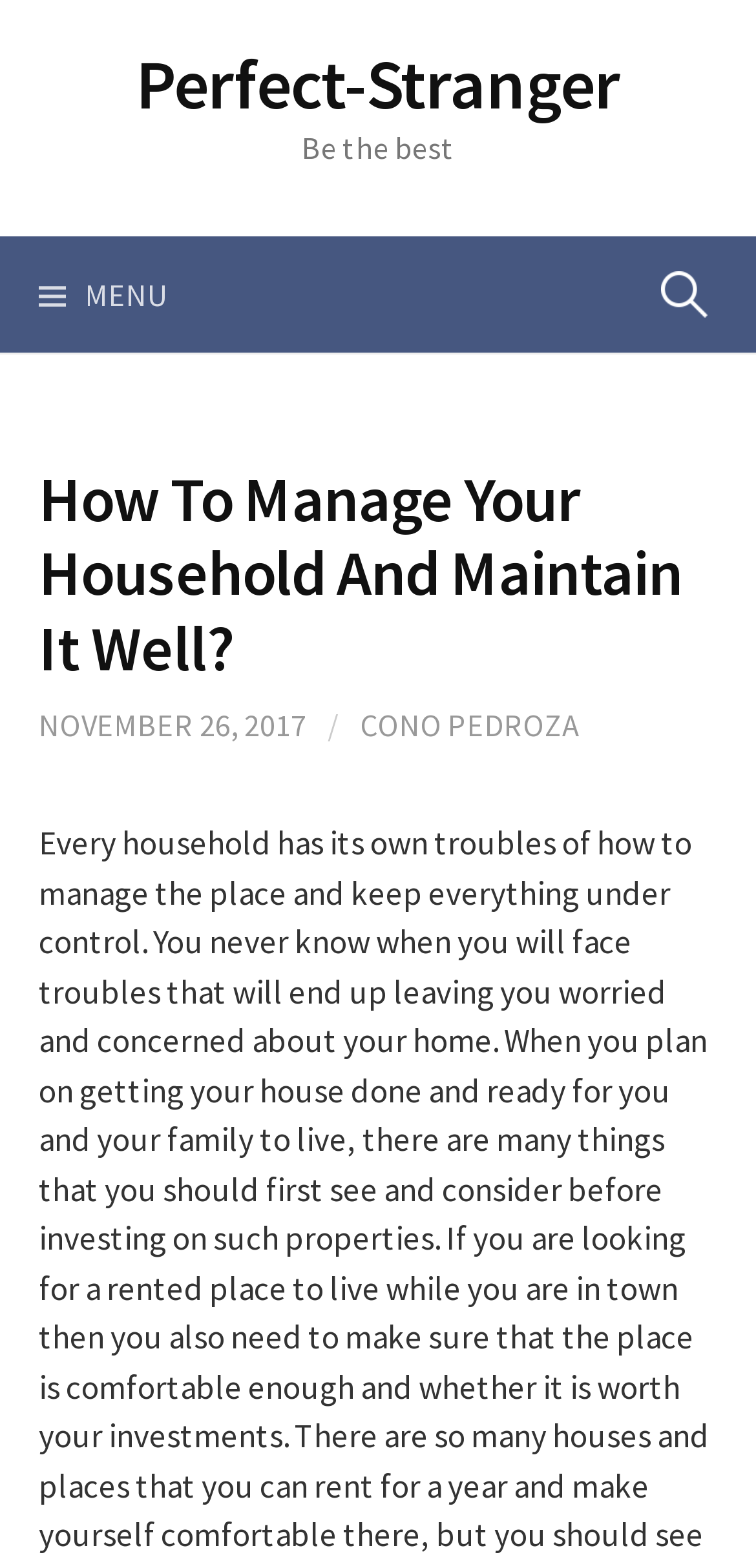What is the name of the website?
Please answer the question as detailed as possible.

The name of the website can be found in the heading element at the top of the webpage, which is 'Perfect-Stranger'. This is also confirmed by the link element with the same text.